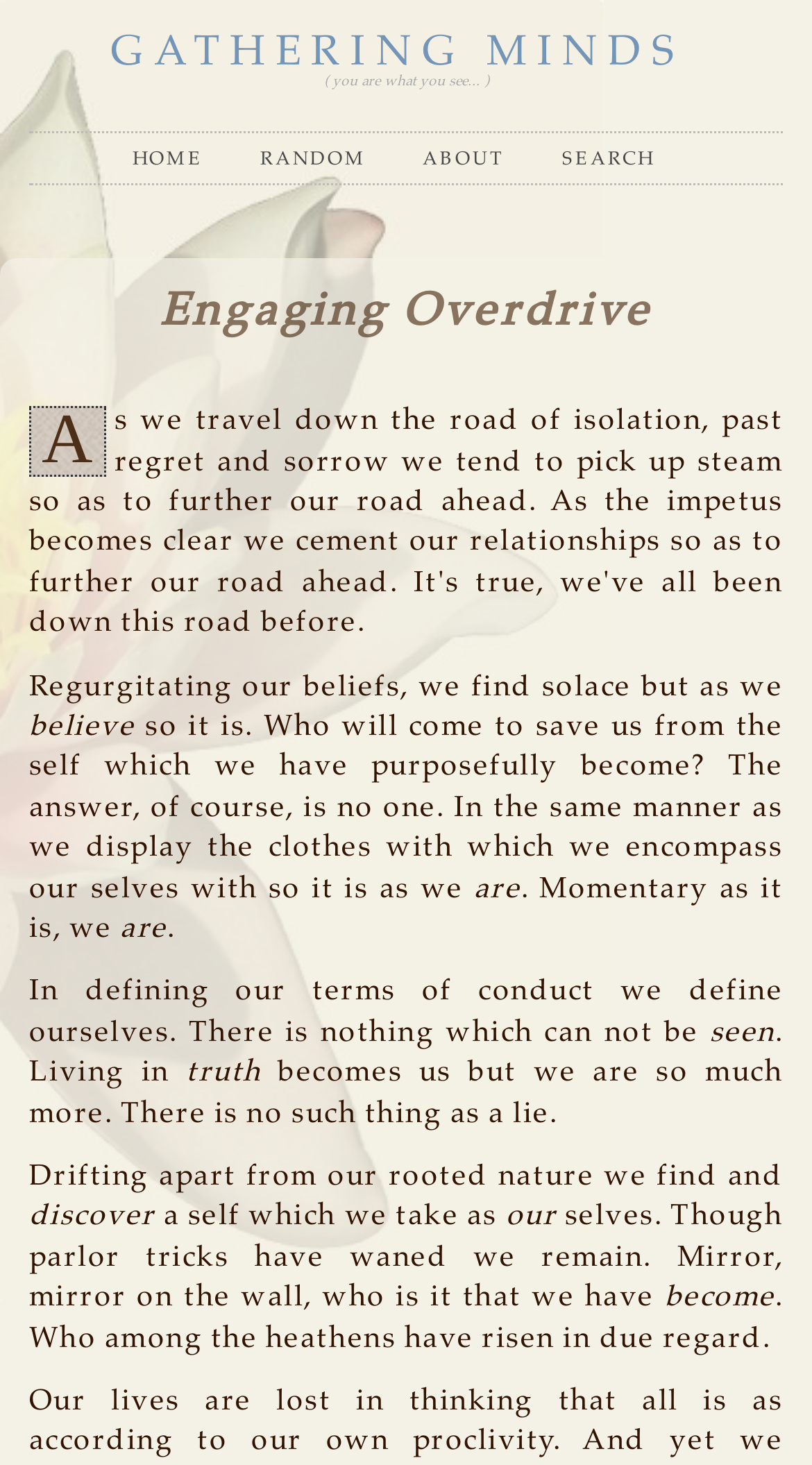What is the theme of the text on the webpage?
Look at the image and provide a short answer using one word or a phrase.

Self-discovery